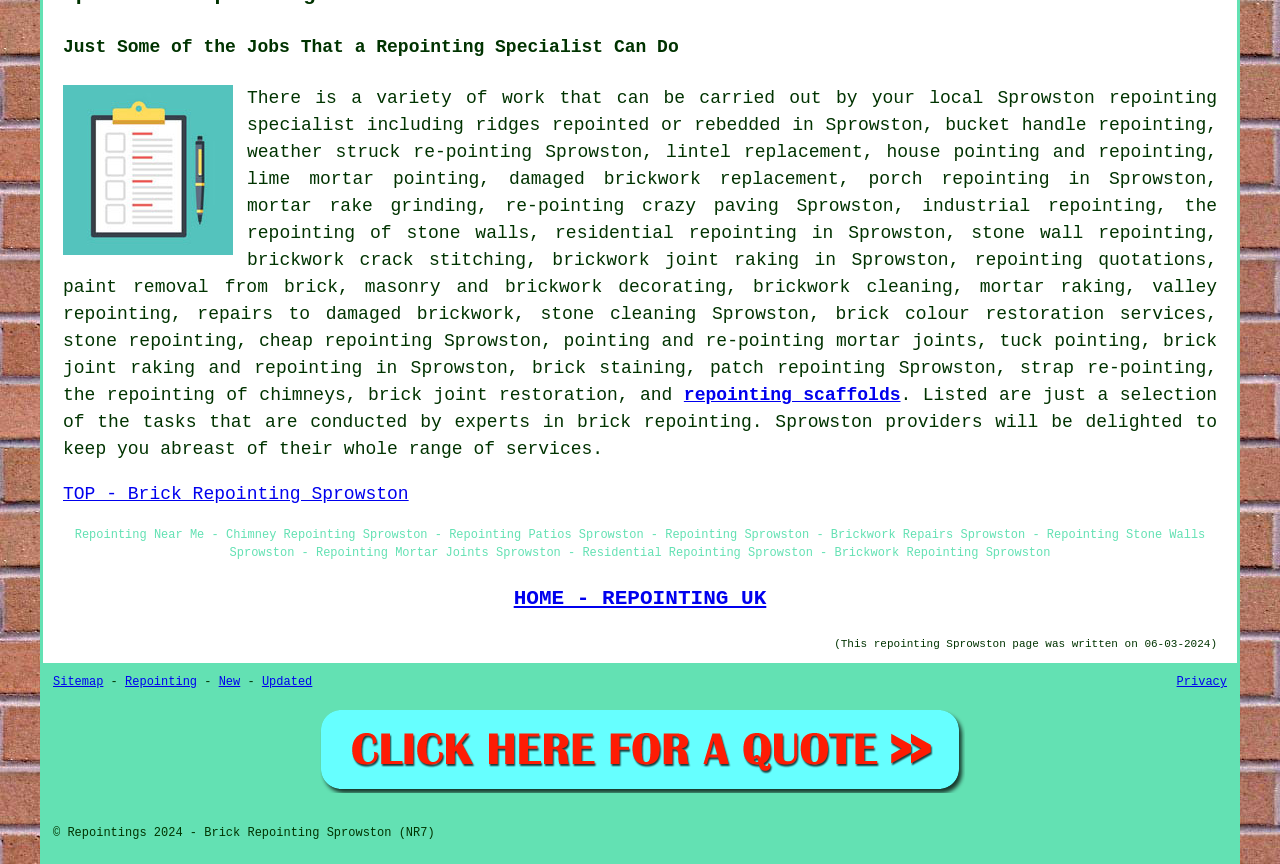Find the bounding box coordinates of the clickable area required to complete the following action: "Click on 'TOP - Brick Repointing Sprowston'".

[0.049, 0.56, 0.319, 0.583]